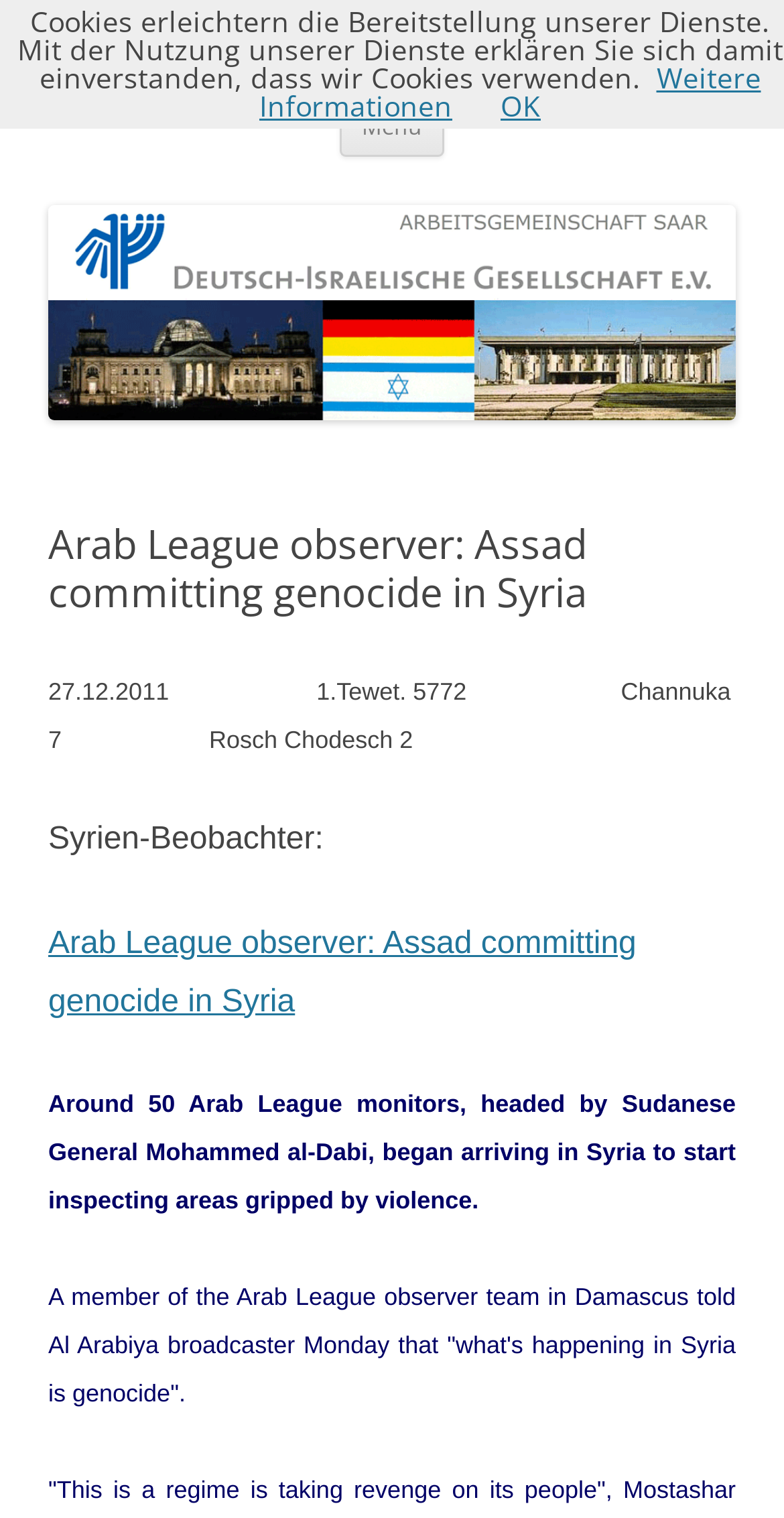Given the description of a UI element: "parent_node: DIG Saar", identify the bounding box coordinates of the matching element in the webpage screenshot.

[0.062, 0.256, 0.938, 0.282]